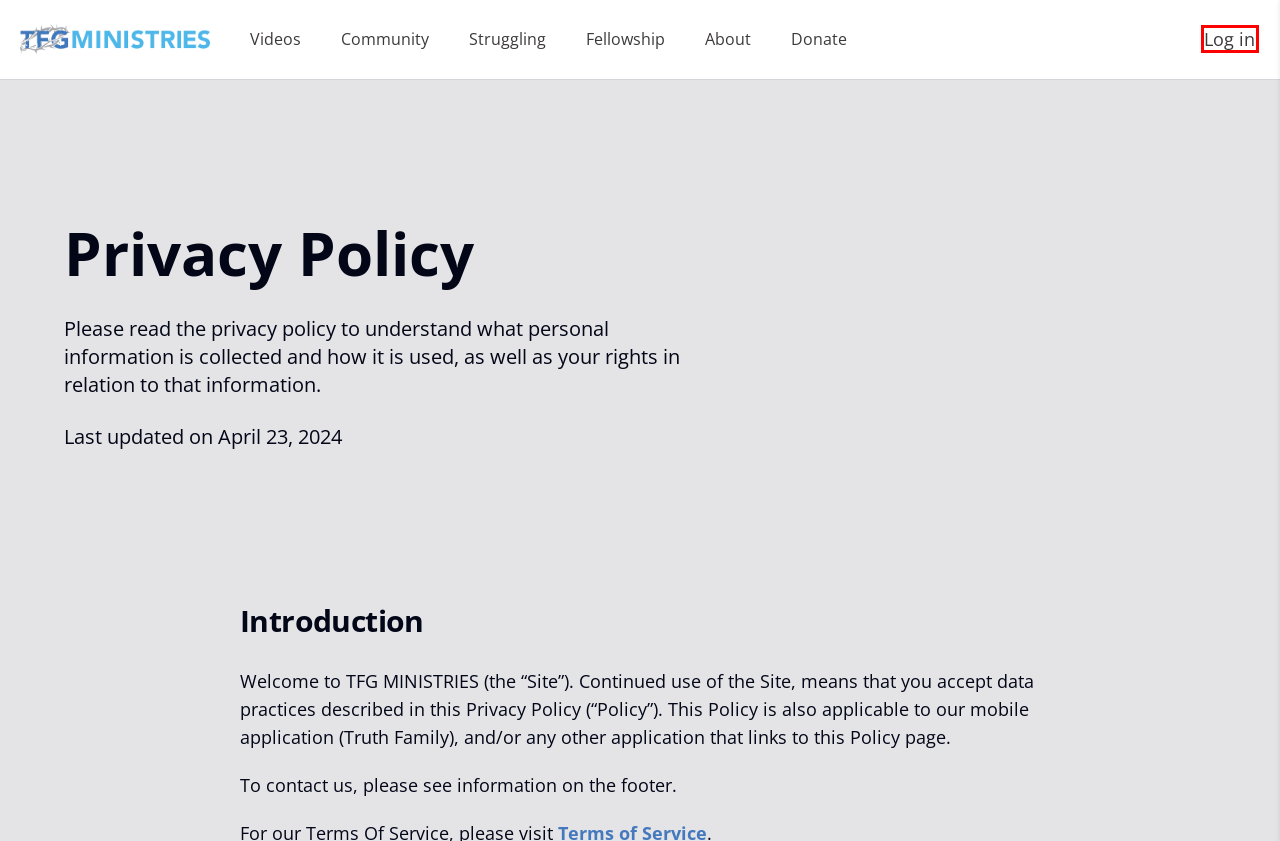A screenshot of a webpage is provided, featuring a red bounding box around a specific UI element. Identify the webpage description that most accurately reflects the new webpage after interacting with the selected element. Here are the candidates:
A. Live Fellowship – TFG Ministries
B. Contact – TFG Ministries
C. TFG Ministries
D. Donate – TFG Ministries
E. About – TFG Ministries
F. Are you Struggling? – TFG Ministries
G. Recent Activity
H. Videos – TFG Ministries

G